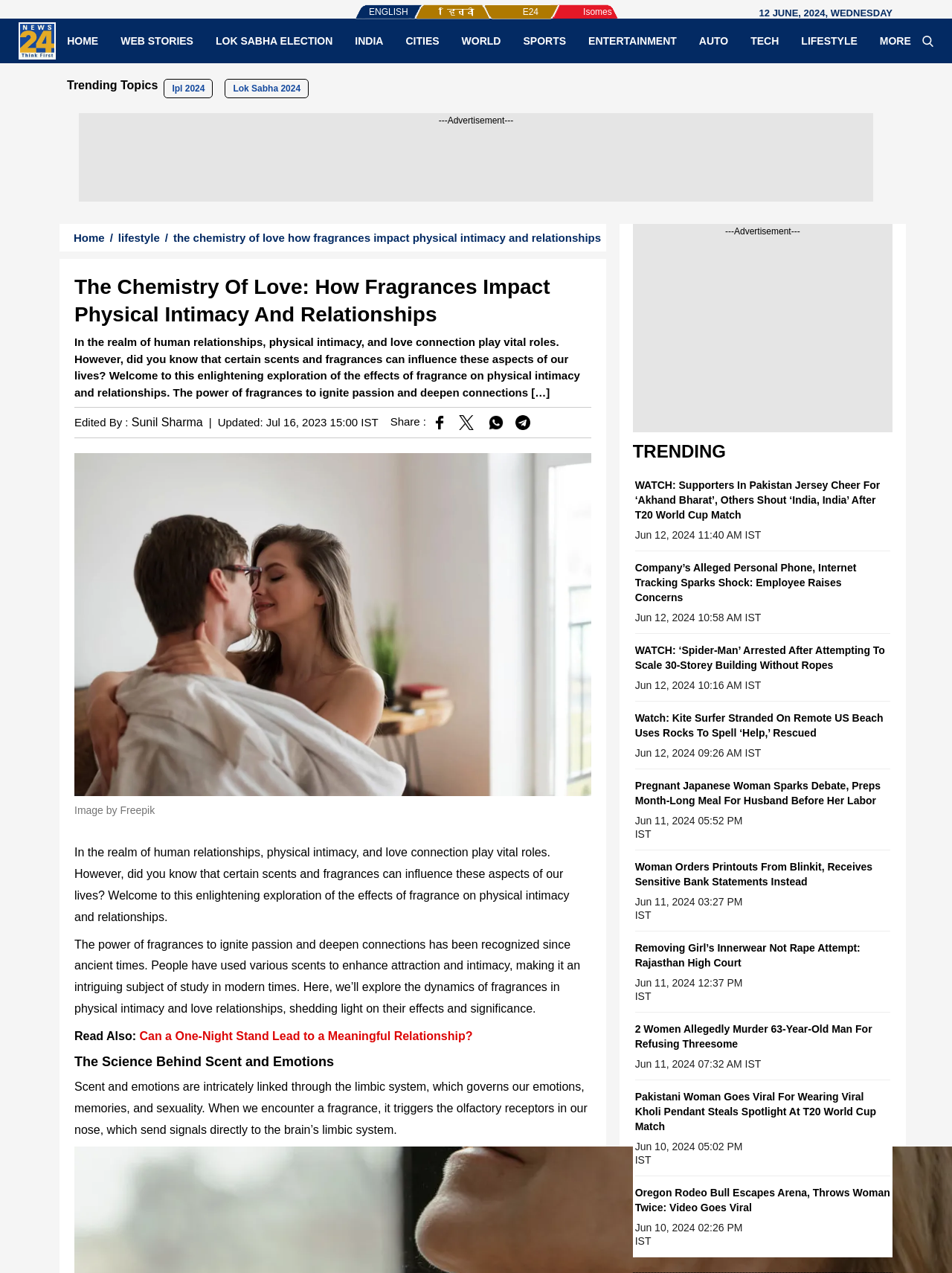Please identify the bounding box coordinates of the area that needs to be clicked to fulfill the following instruction: "Read the related article 'Why should Arabs invest in Turkey?'."

None